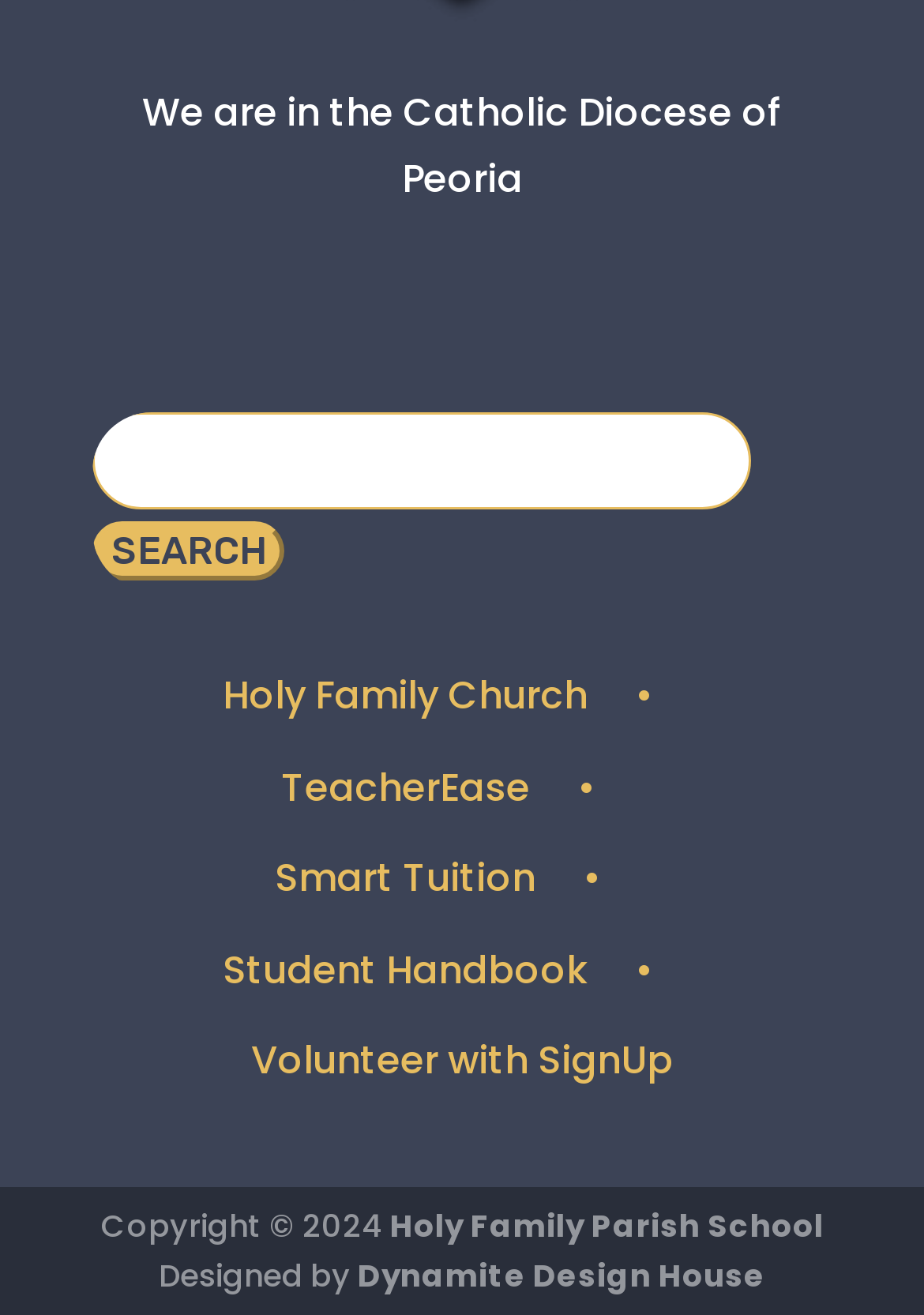What is the purpose of the textbox?
Look at the image and answer with only one word or phrase.

Search